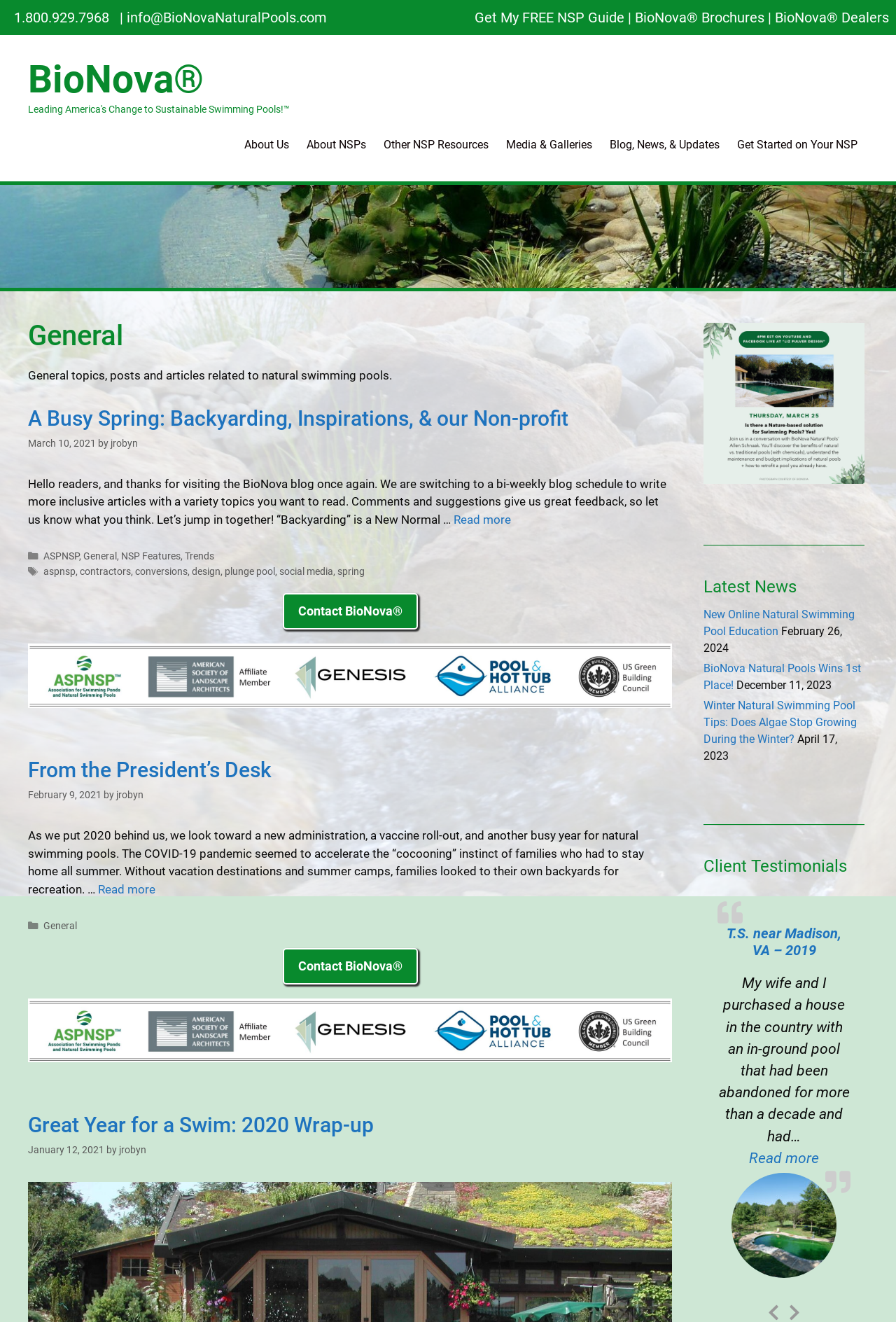Respond to the following question using a concise word or phrase: 
What is the title of the first article on the webpage?

A Busy Spring: Backyarding, Inspirations, & our Non-profit